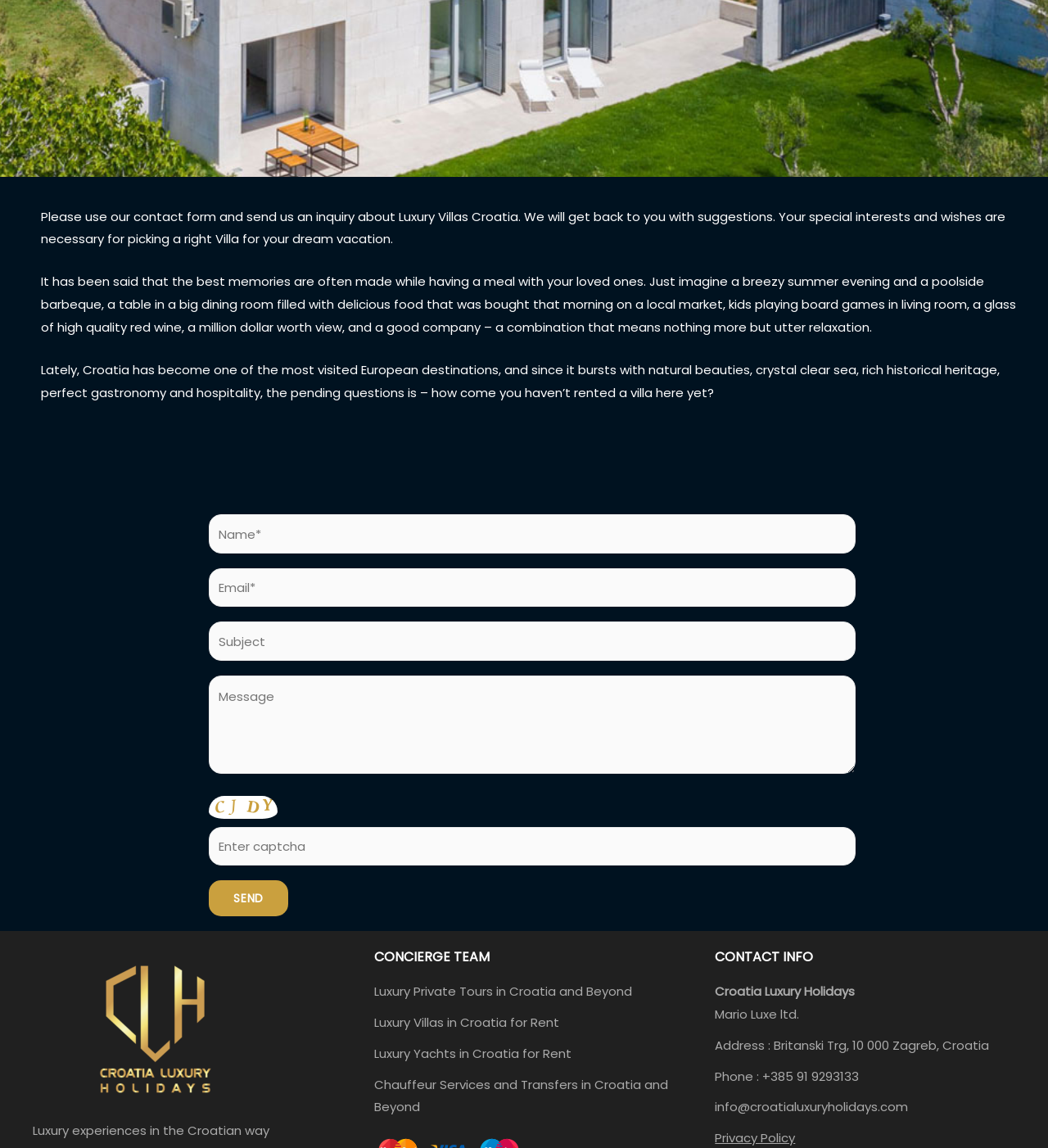Provide the bounding box coordinates of the HTML element described by the text: "name="your-message" placeholder="Message"". The coordinates should be in the format [left, top, right, bottom] with values between 0 and 1.

[0.197, 0.588, 0.803, 0.674]